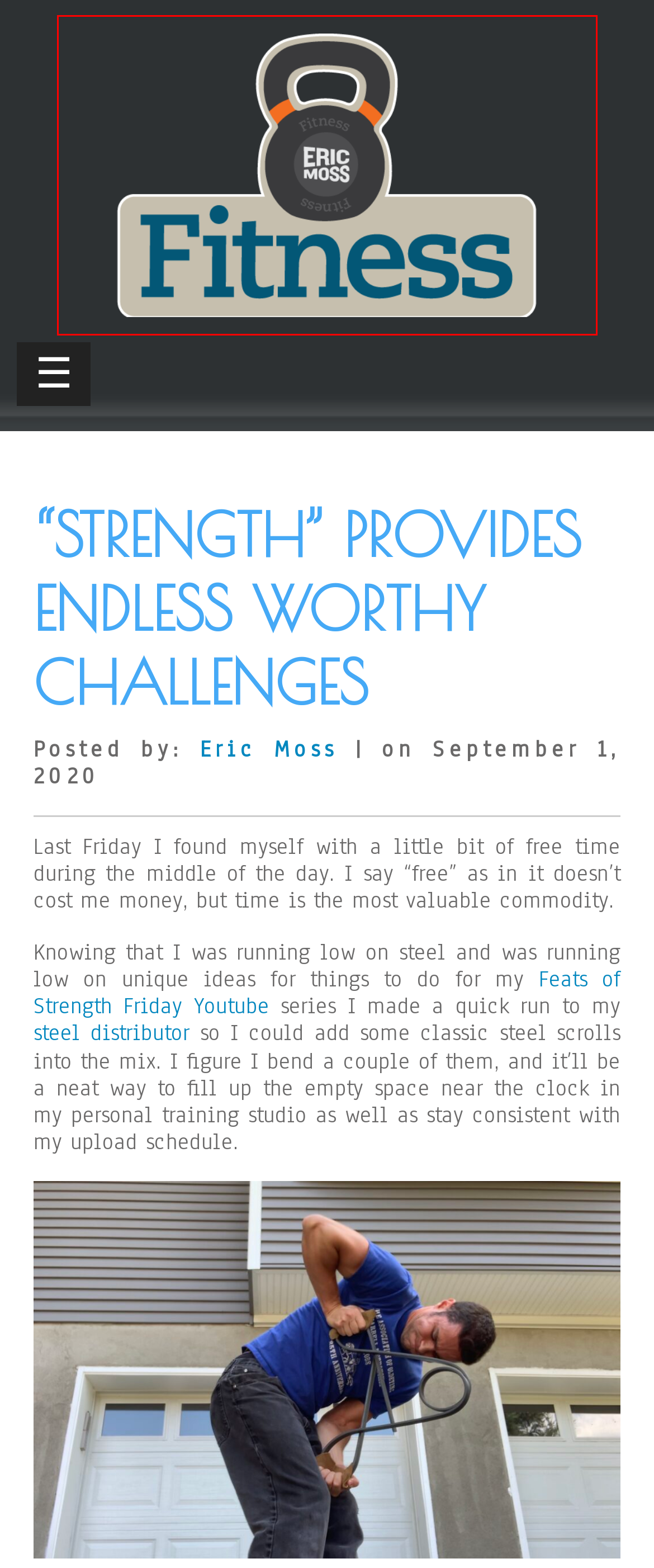Using the screenshot of a webpage with a red bounding box, pick the webpage description that most accurately represents the new webpage after the element inside the red box is clicked. Here are the candidates:
A. July, 2018 | Personal Trainer in Boonton NJ, Eric Moss Fitness
B. fitness articles | Personal Trainer in Boonton NJ, Eric Moss Fitness
C. Eric Moss | Personal Trainer in Boonton NJ, Eric Moss Fitness
D. Answering Questions About How I Train | Personal Trainer in Boonton NJ, Eric Moss Fitness
E. February, 2021 | Personal Trainer in Boonton NJ, Eric Moss Fitness
F. March, 2021 | Personal Trainer in Boonton NJ, Eric Moss Fitness
G. December, 2019 | Personal Trainer in Boonton NJ, Eric Moss Fitness
H. Eric Moss Fitness Personal Training Studio in Boonton

H